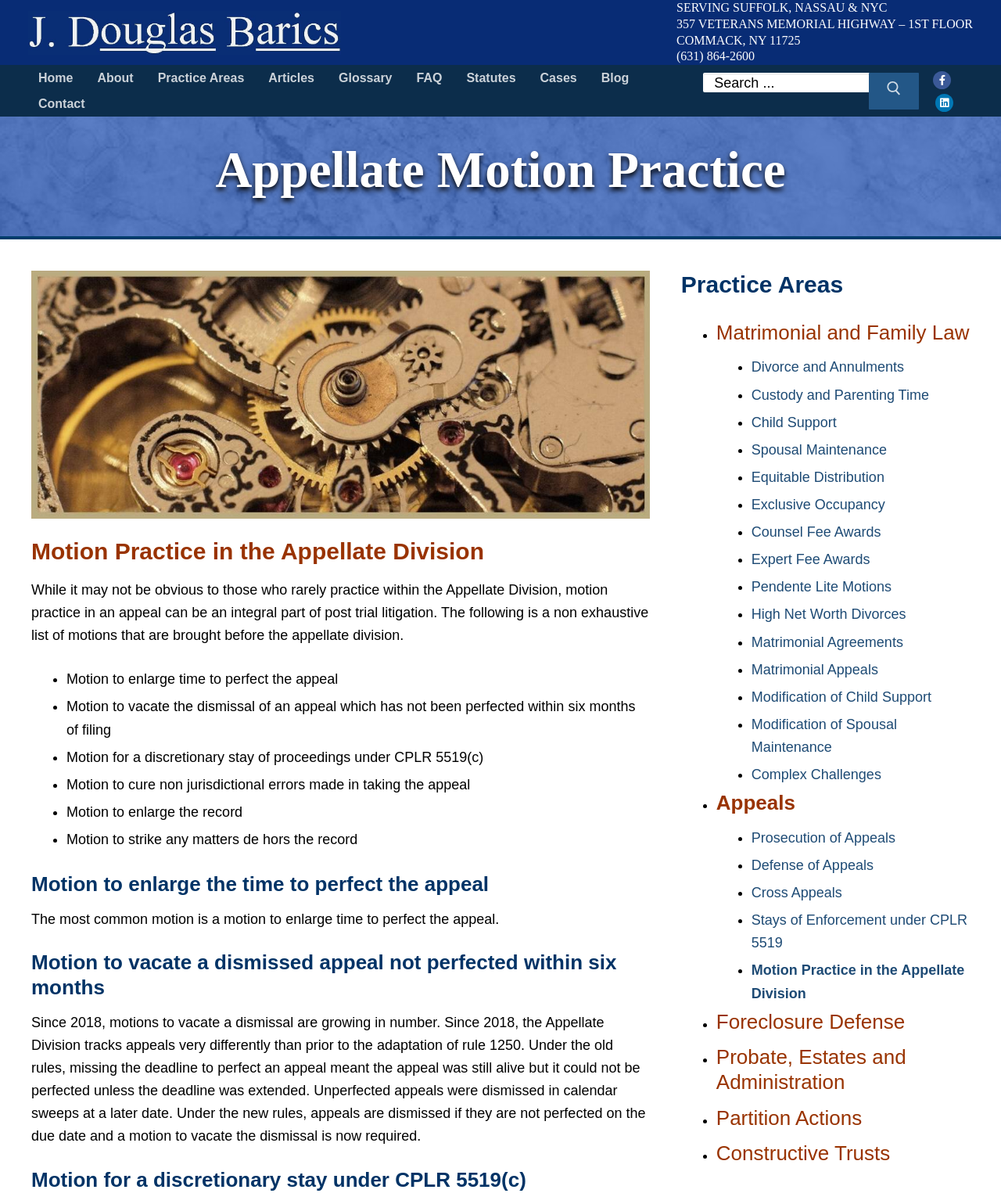Locate the bounding box coordinates of the clickable region to complete the following instruction: "Contact the lawyer."

[0.028, 0.075, 0.095, 0.097]